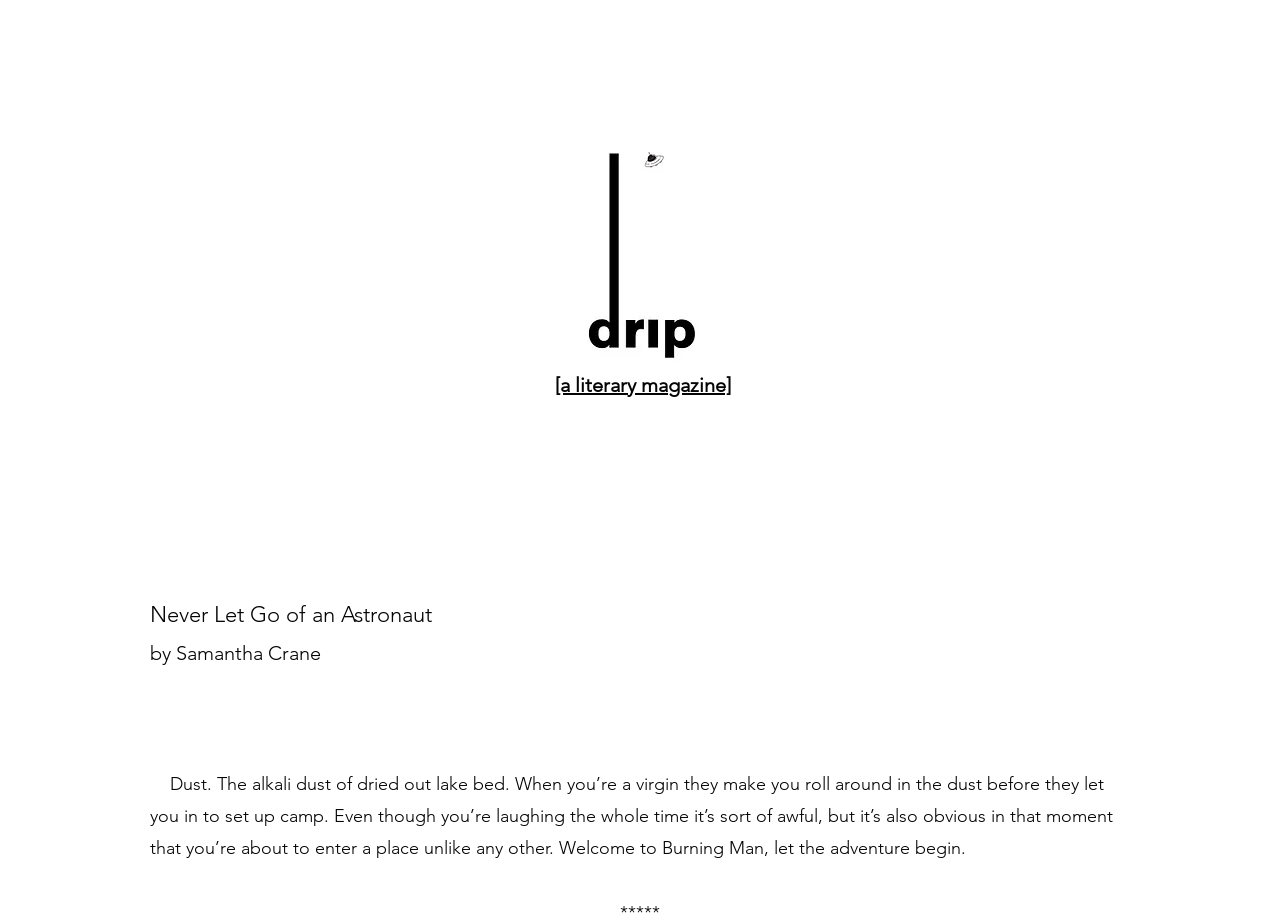Find the primary header on the webpage and provide its text.

[ Issue #2 ]